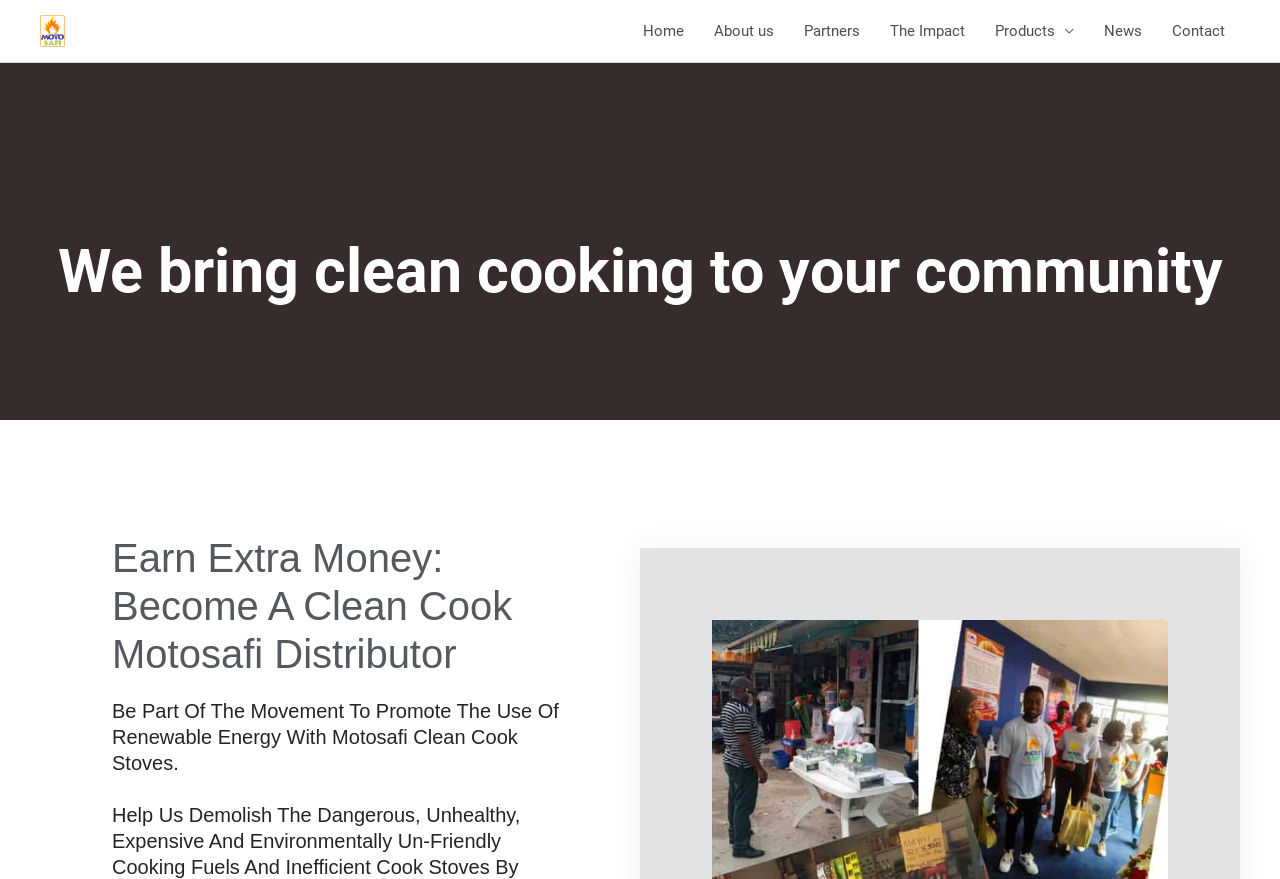Using a single word or phrase, answer the following question: 
How many navigation links are there?

9